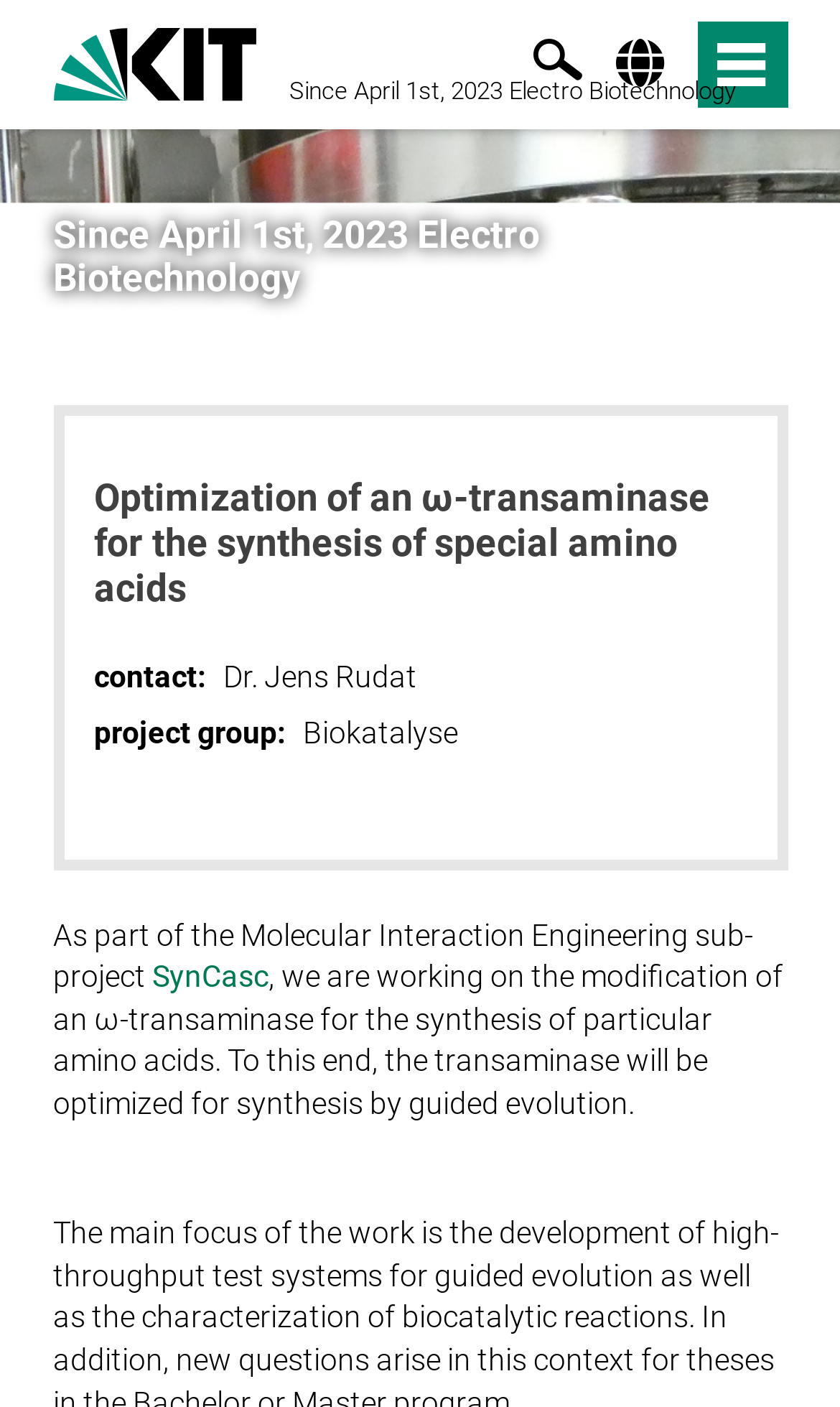What is the name of the sub-project?
Please look at the screenshot and answer in one word or a short phrase.

Molecular Interaction Engineering